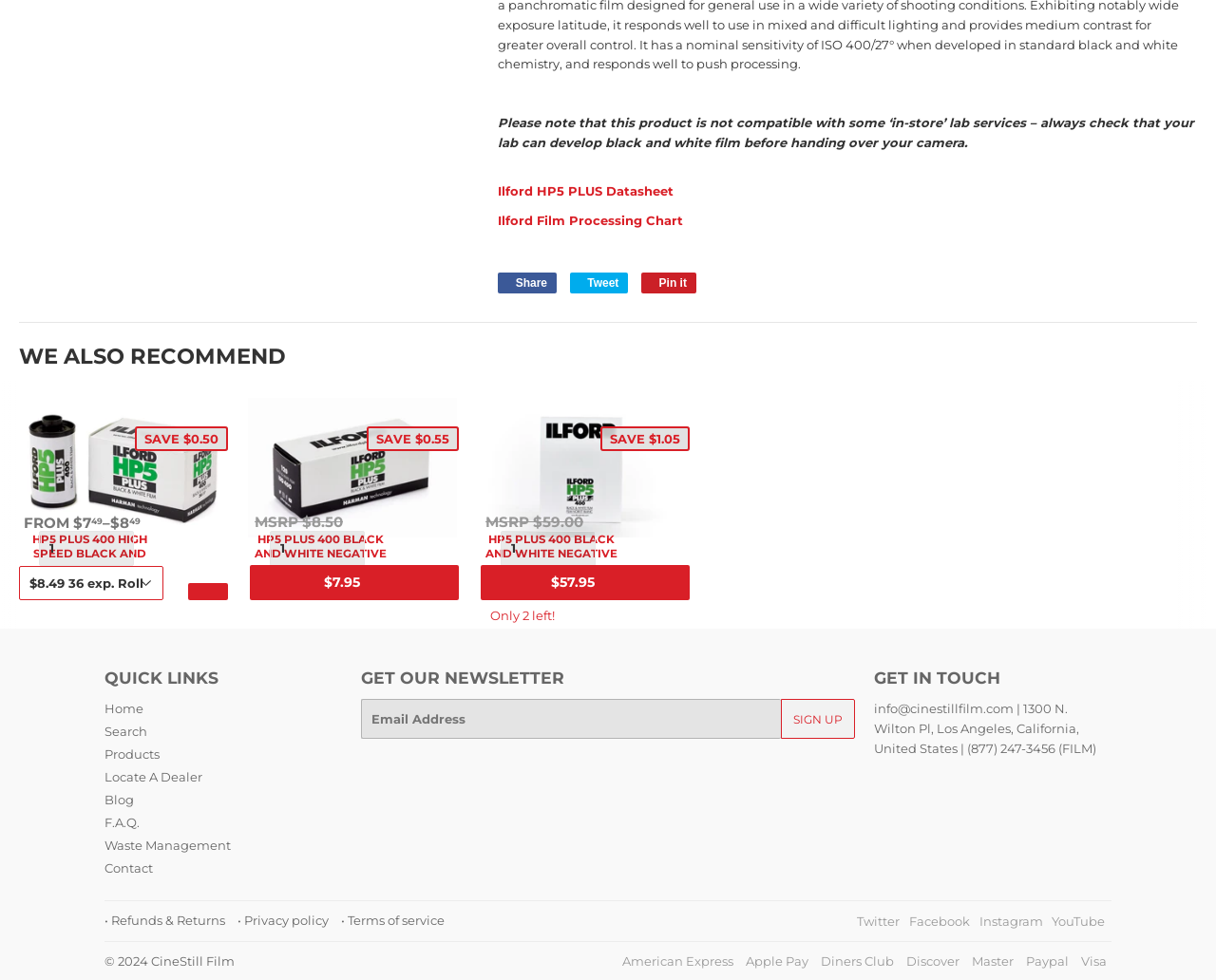Identify the bounding box of the UI element described as follows: "parent_node: $7.95 name="add"". Provide the coordinates as four float numbers in the range of 0 to 1 [left, top, right, bottom].

[0.346, 0.597, 0.377, 0.613]